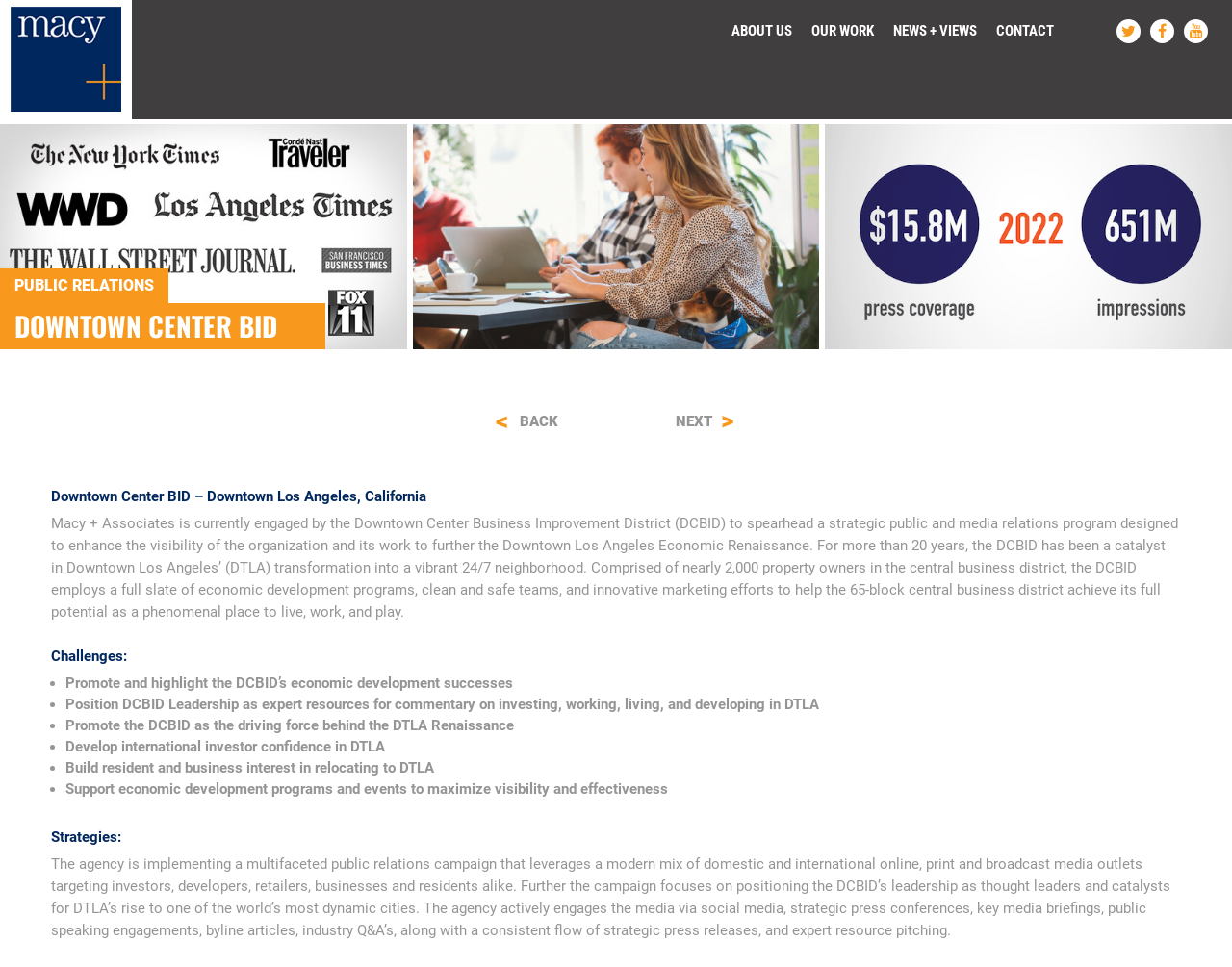Use a single word or phrase to answer the question: What is the goal of the public relations program?

Enhance visibility of the organization